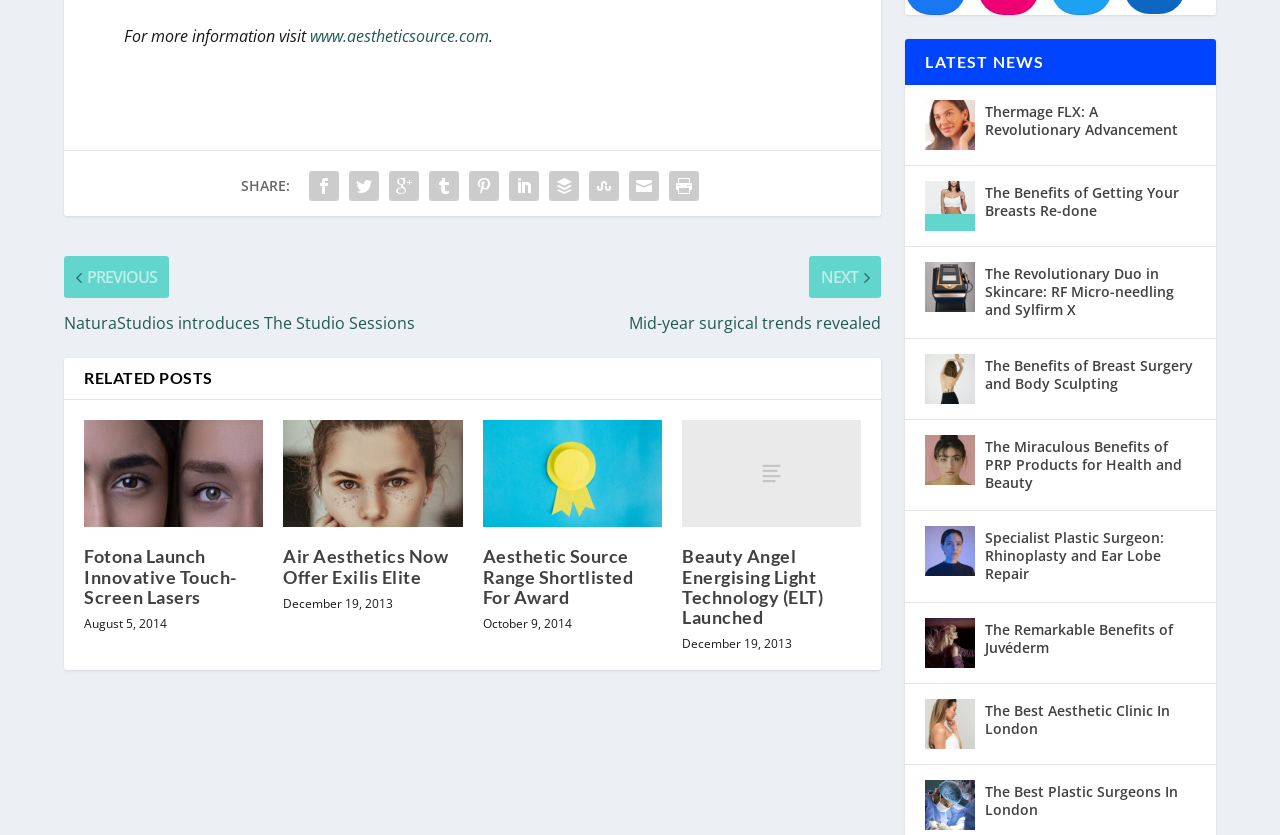Show the bounding box coordinates for the element that needs to be clicked to execute the following instruction: "View the contact page". Provide the coordinates in the form of four float numbers between 0 and 1, i.e., [left, top, right, bottom].

None